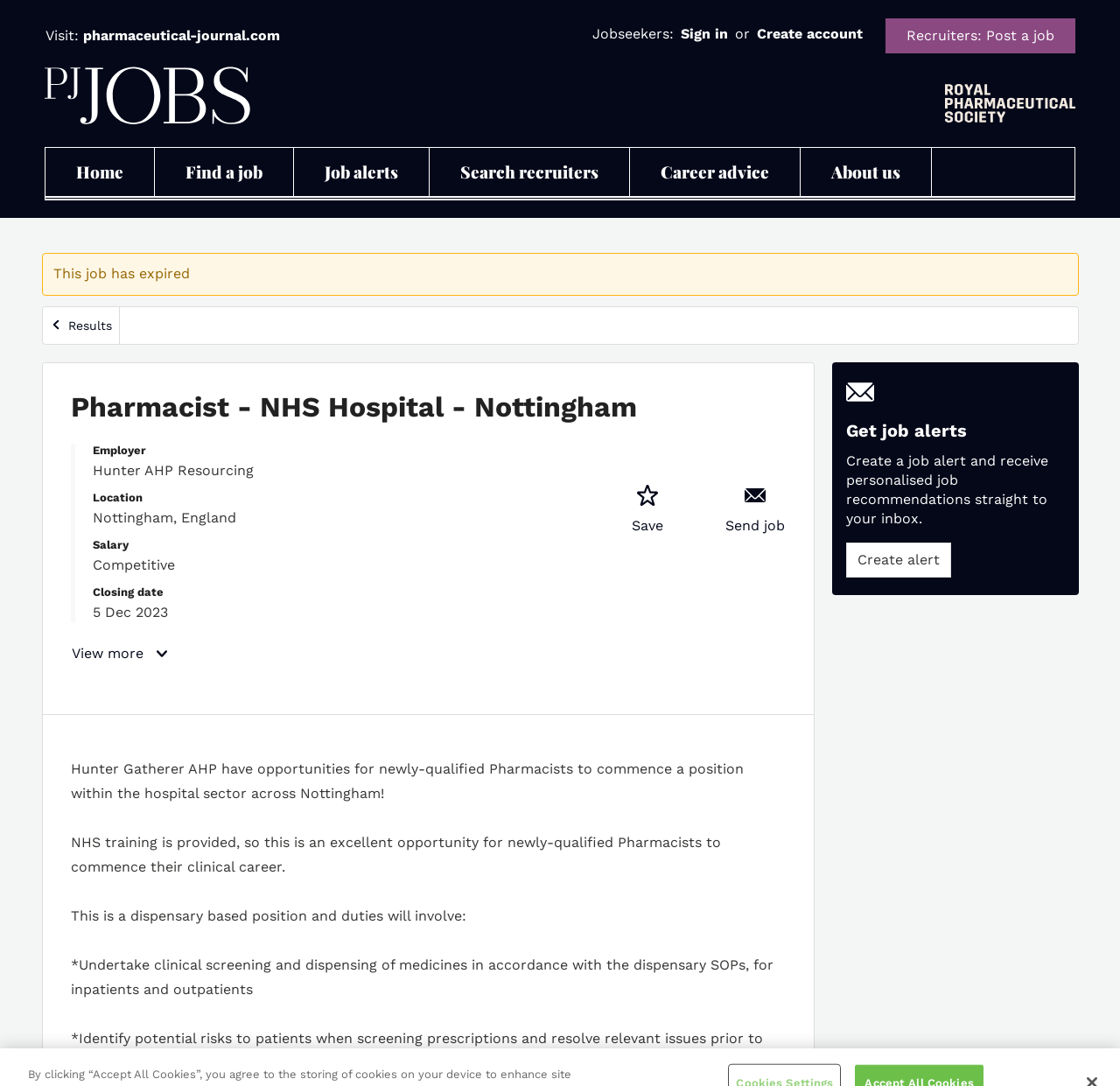Find the bounding box coordinates of the element to click in order to complete the given instruction: "Sign in."

[0.605, 0.02, 0.652, 0.043]